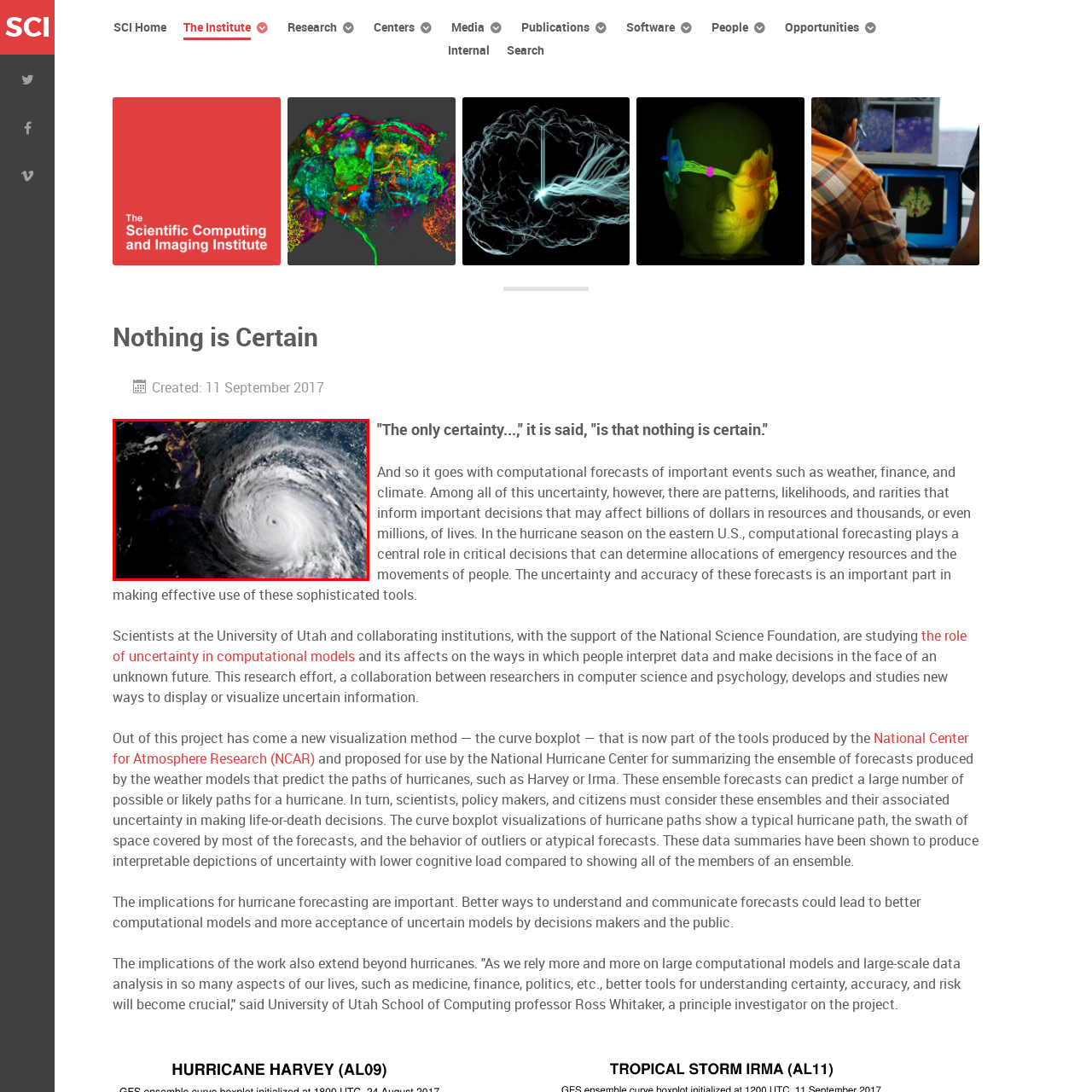What is surrounding the hurricane?  
Observe the image highlighted by the red bounding box and supply a detailed response derived from the visual information in the image.

Upon examining the image, I notice that the hurricane is surrounded by a large area of ocean, which suggests that the storm is currently over water and has not yet made landfall.